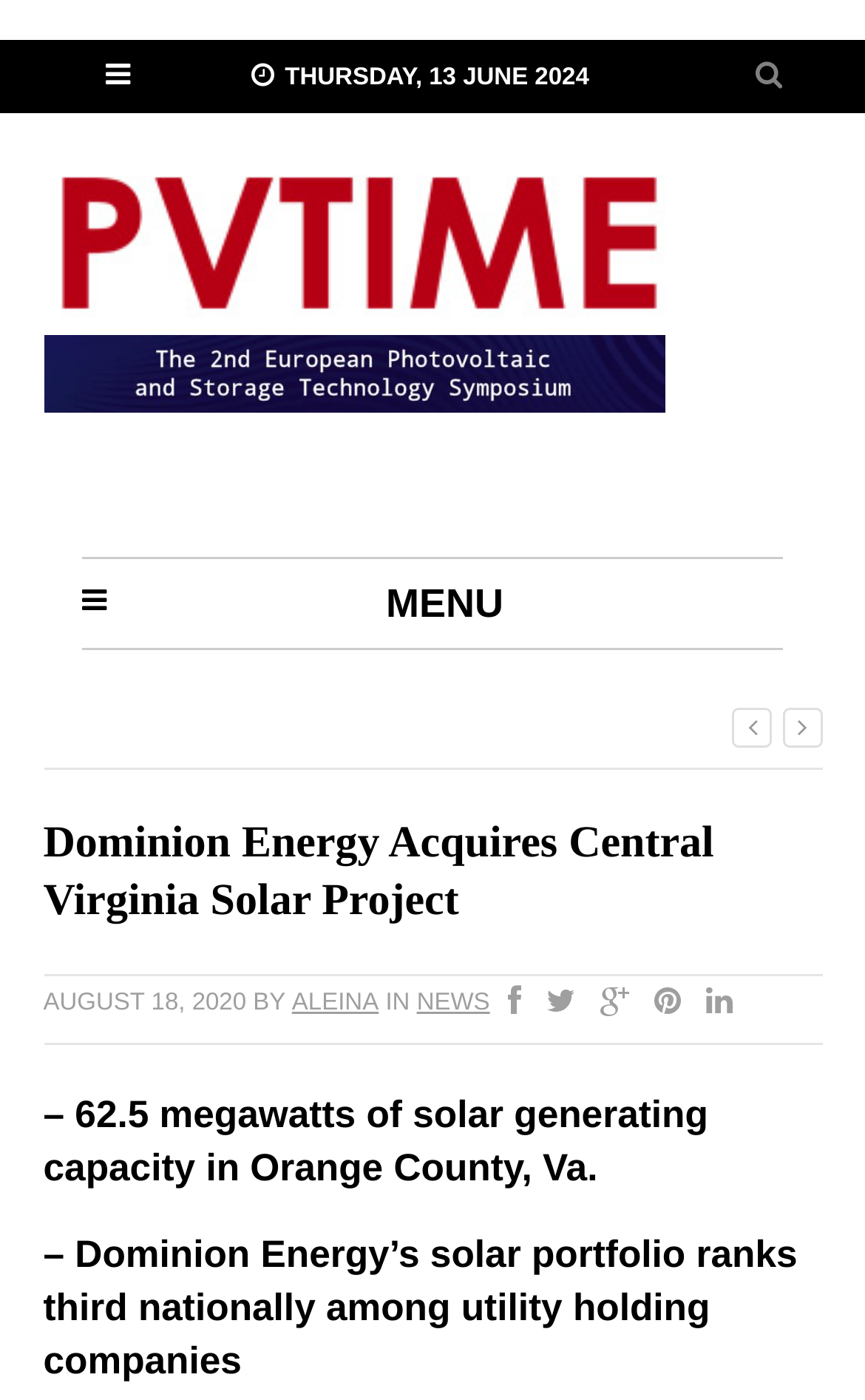Using the image as a reference, answer the following question in as much detail as possible:
What is the date of the news?

I found the date of the news by looking at the time element in the webpage, which is located below the heading 'Dominion Energy Acquires Central Virginia Solar Project'. The time element contains the text 'AUGUST 18, 2020'.